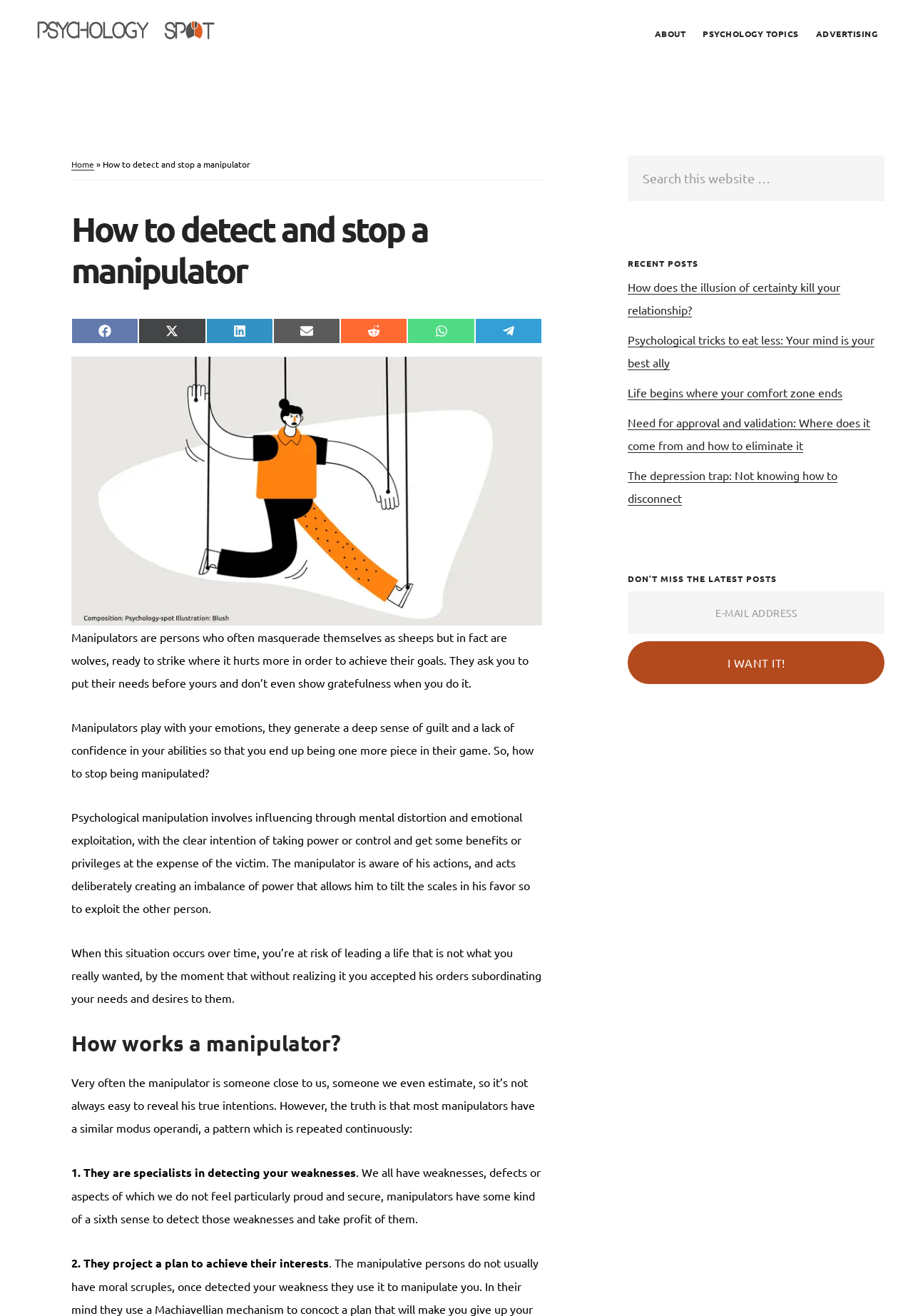Based on the provided description, "Psychology Topics", find the bounding box of the corresponding UI element in the screenshot.

[0.762, 0.017, 0.882, 0.034]